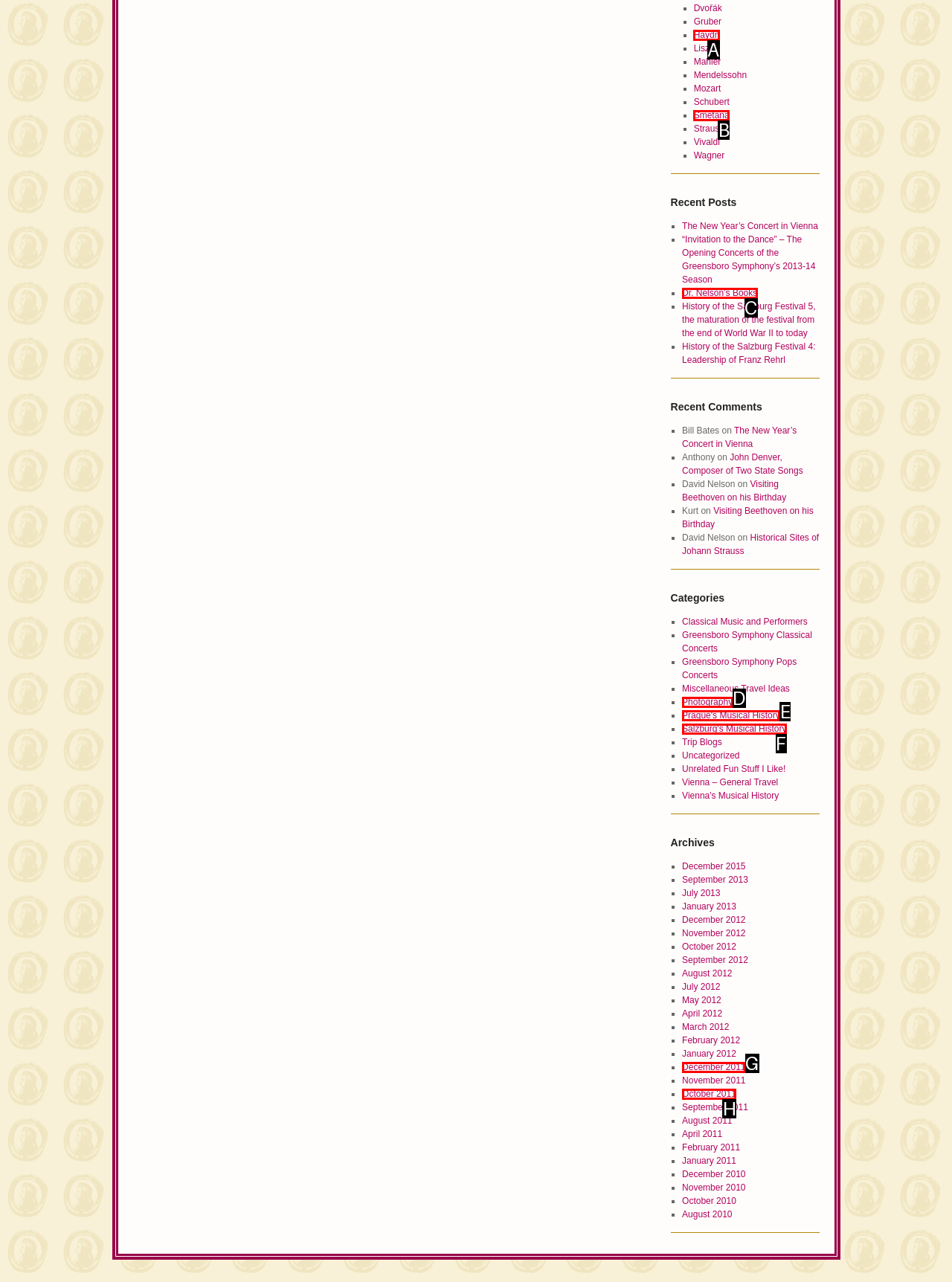Select the HTML element that fits the following description: http://instagram.com/newpaltzoracle
Provide the letter of the matching option.

None